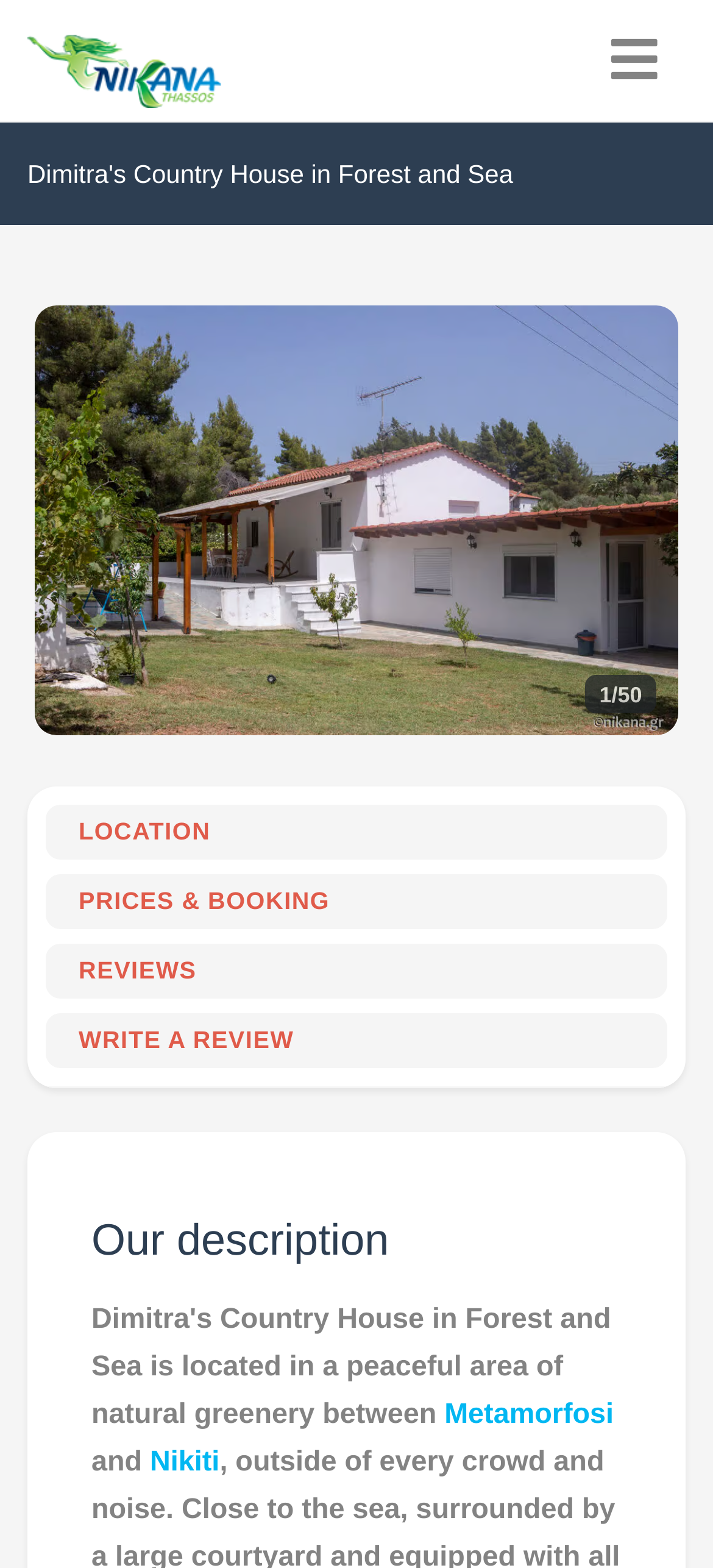Predict the bounding box of the UI element based on the description: "aria-label="Toggle navigation"". The coordinates should be four float numbers between 0 and 1, formatted as [left, top, right, bottom].

[0.819, 0.019, 0.962, 0.058]